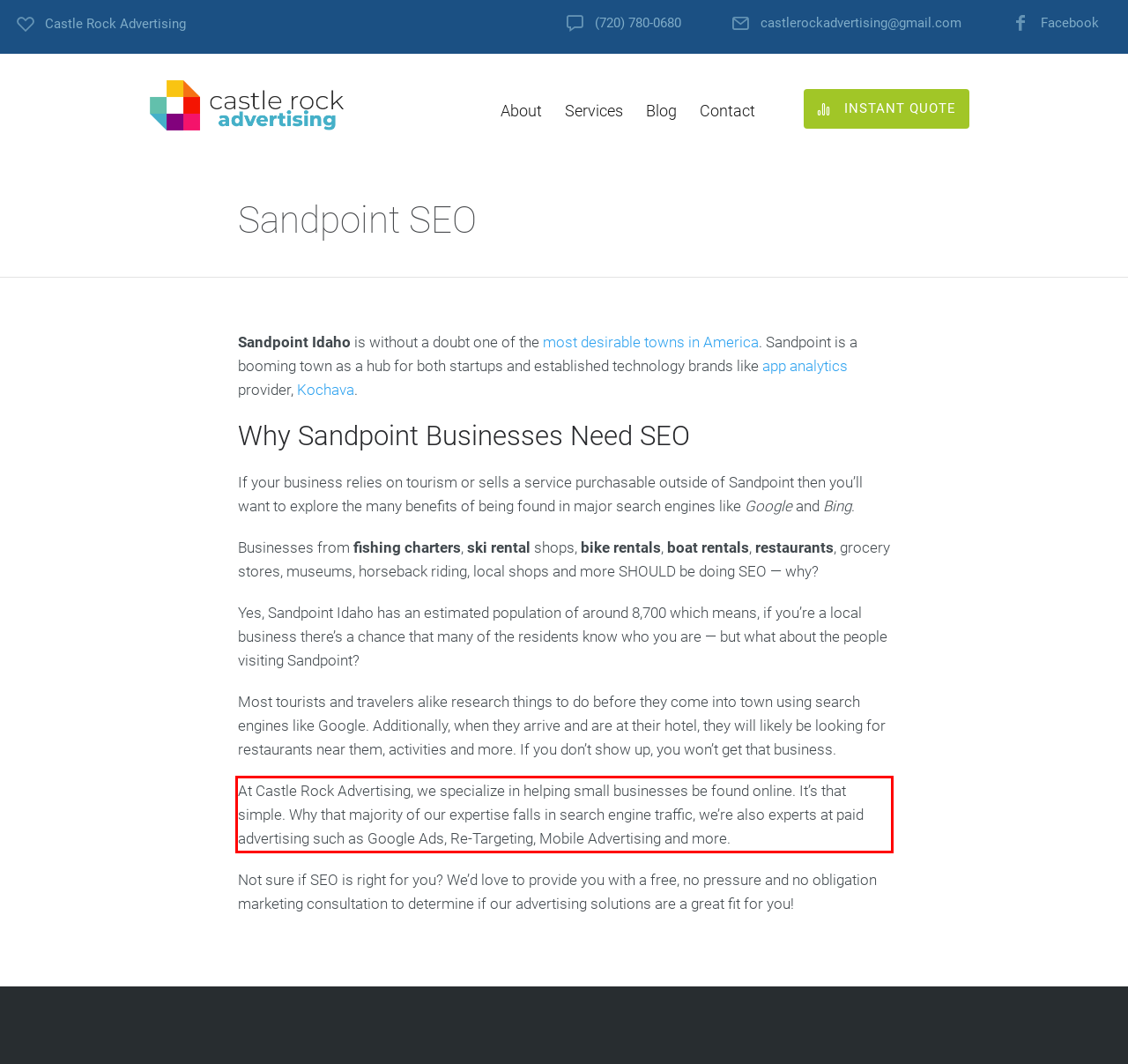You have a screenshot of a webpage with a red bounding box. Identify and extract the text content located inside the red bounding box.

At Castle Rock Advertising, we specialize in helping small businesses be found online. It’s that simple. Why that majority of our expertise falls in search engine traffic, we’re also experts at paid advertising such as Google Ads, Re-Targeting, Mobile Advertising and more.